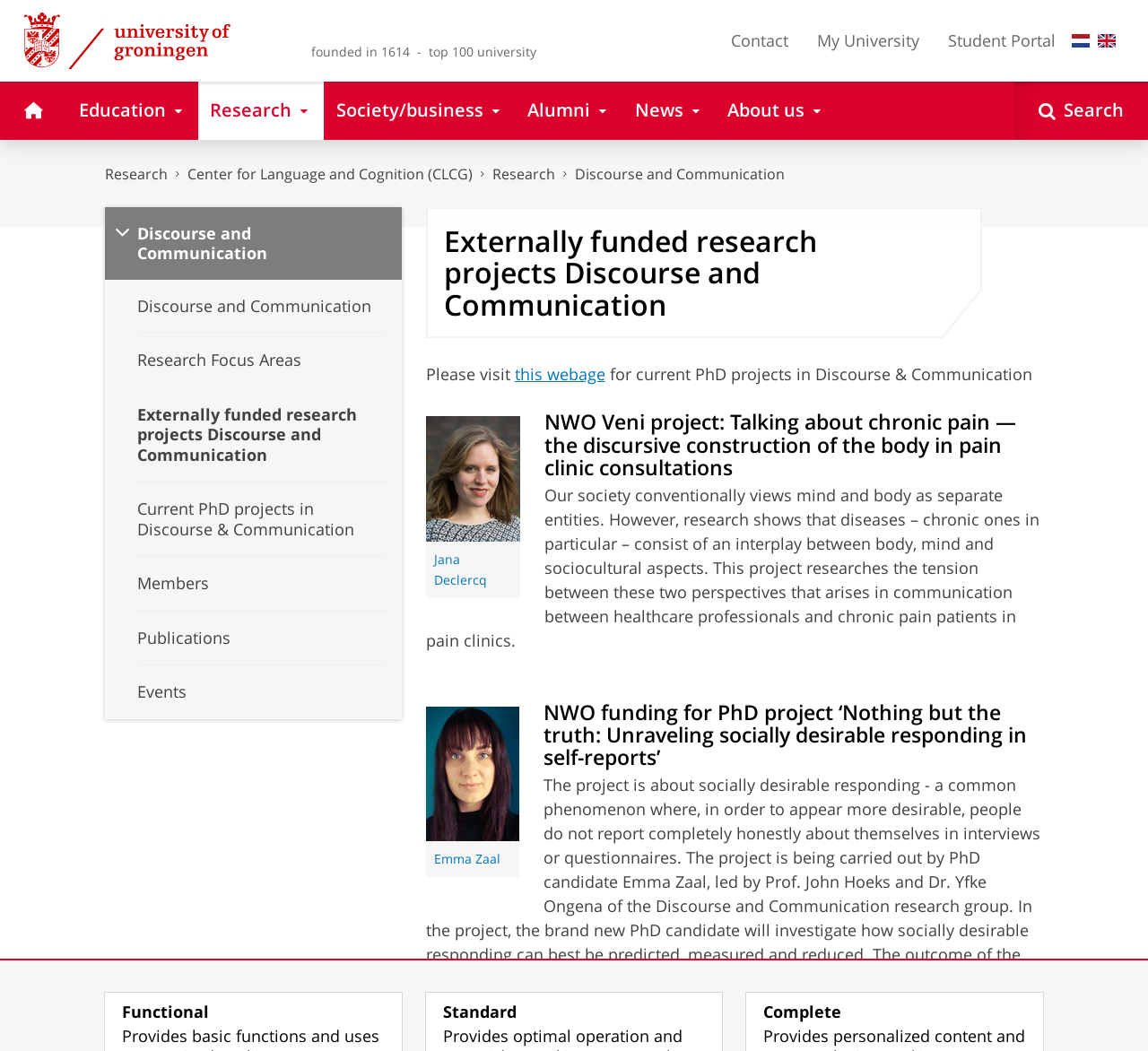What is the name of the researcher in the NWO Veni project?
Please provide a single word or phrase based on the screenshot.

Jana Declercq